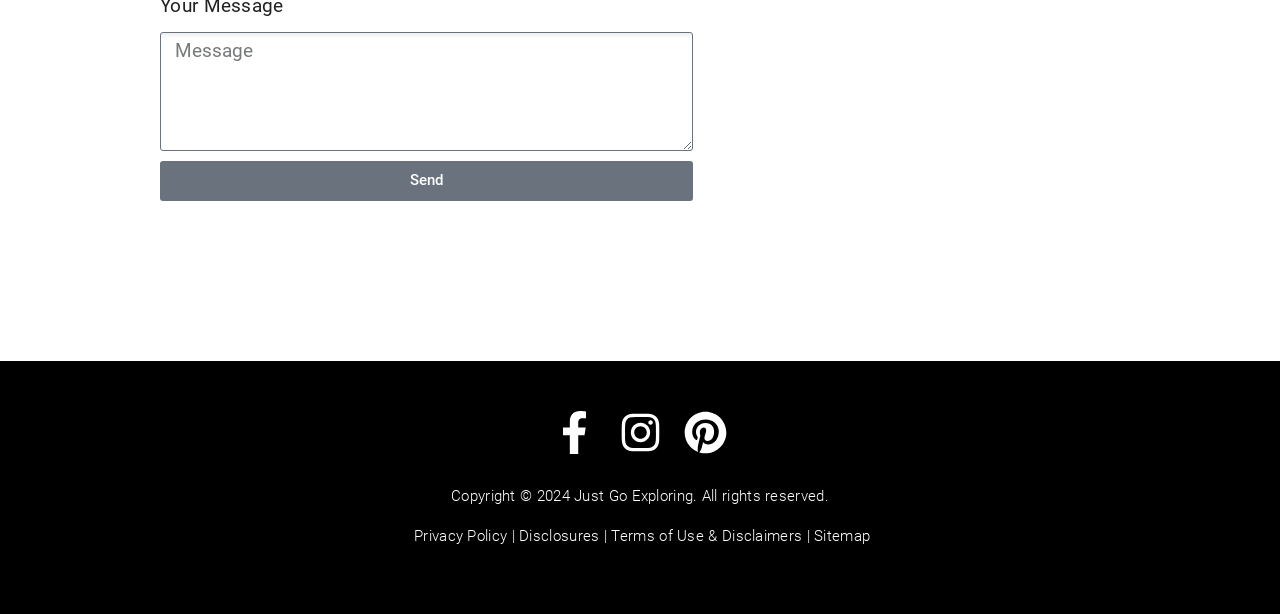What is the text of the copyright notice?
Please describe in detail the information shown in the image to answer the question.

I found a heading element with the ID 60, which contains the text 'Copyright © 2024 Just Go Exploring. All rights reserved.'. This text is likely a copyright notice, indicating that the content on the webpage is owned by Just Go Exploring and protected by copyright law.